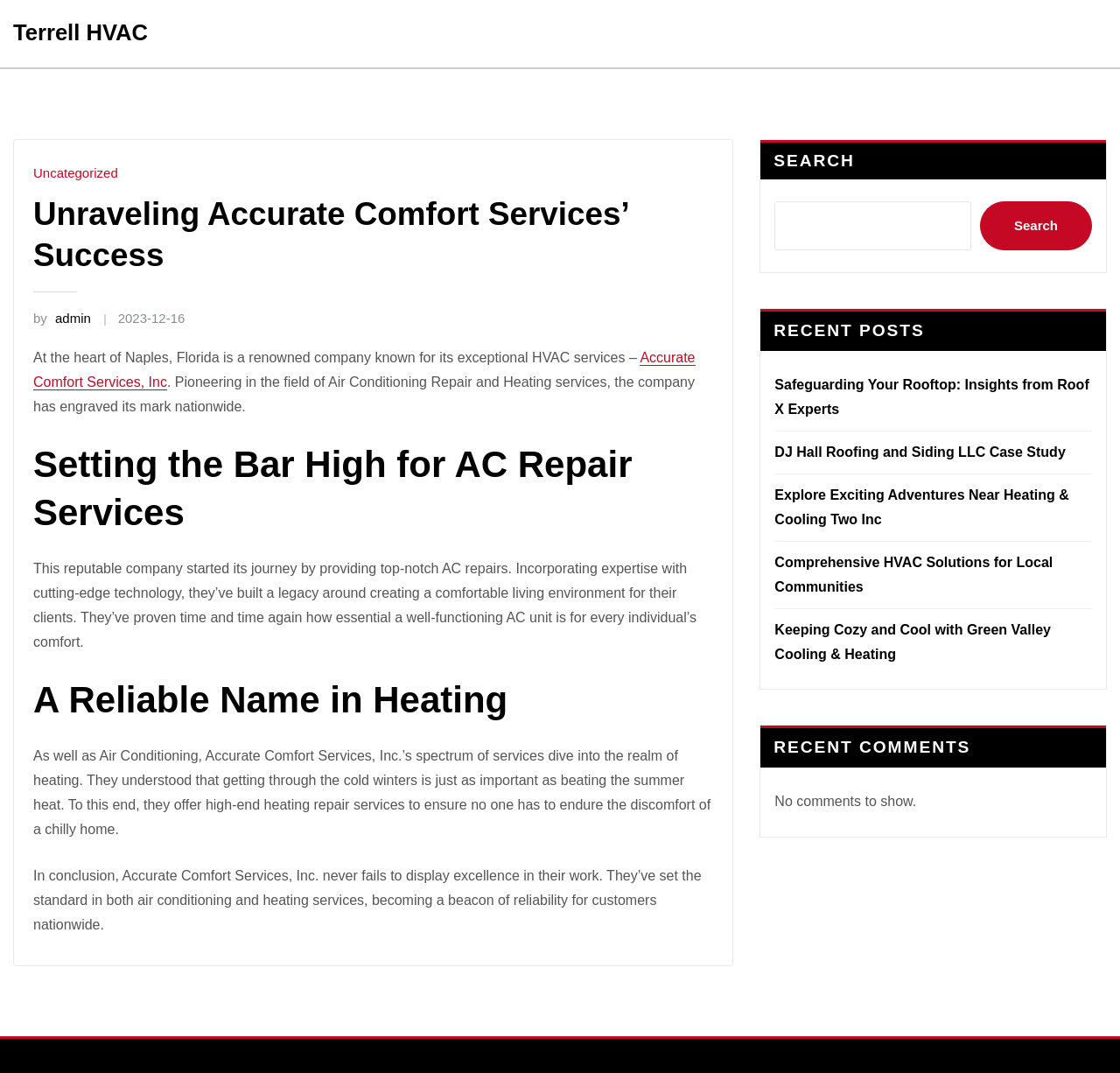Create a detailed narrative describing the layout and content of the webpage.

The webpage is about Terrell HVAC, a company that provides HVAC services. At the top, there is a heading with the company name "Terrell HVAC" and a link to the company's website. Below this, there is an article section that takes up most of the page. 

The article starts with a heading "Unraveling Accurate Comfort Services’ Success" and a link to the category "Uncategorized". There is also a link to the author "admin" and the date "2023-12-16". 

The main content of the article is divided into three sections. The first section describes Accurate Comfort Services, Inc., a renowned company in Naples, Florida, that provides exceptional HVAC services. The second section, headed "Setting the Bar High for AC Repair Services", explains how the company started by providing top-notch AC repairs and built a legacy around creating a comfortable living environment for its clients. 

The third section, headed "A Reliable Name in Heating", describes the company's heating services, including high-end heating repair services to ensure customers do not have to endure the discomfort of a chilly home. The article concludes by stating that Accurate Comfort Services, Inc. never fails to display excellence in their work.

On the right side of the page, there is a search bar with a button labeled "Search". Below this, there is a section headed "RECENT POSTS" that lists five links to recent articles. Further down, there is a section headed "RECENT COMMENTS" that currently shows no comments.